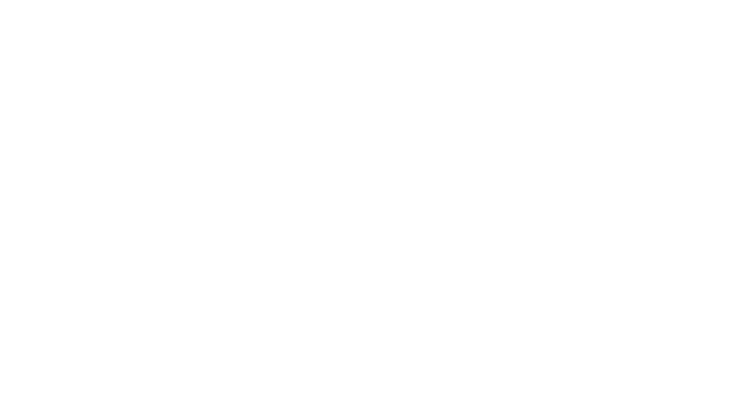Where is the infographic intended to be used?
Give a thorough and detailed response to the question.

The infographic is optimized for use in PowerPoint presentations, which suggests that it is intended to be used in a professional or educational setting to convey complex information in a clear and engaging manner.